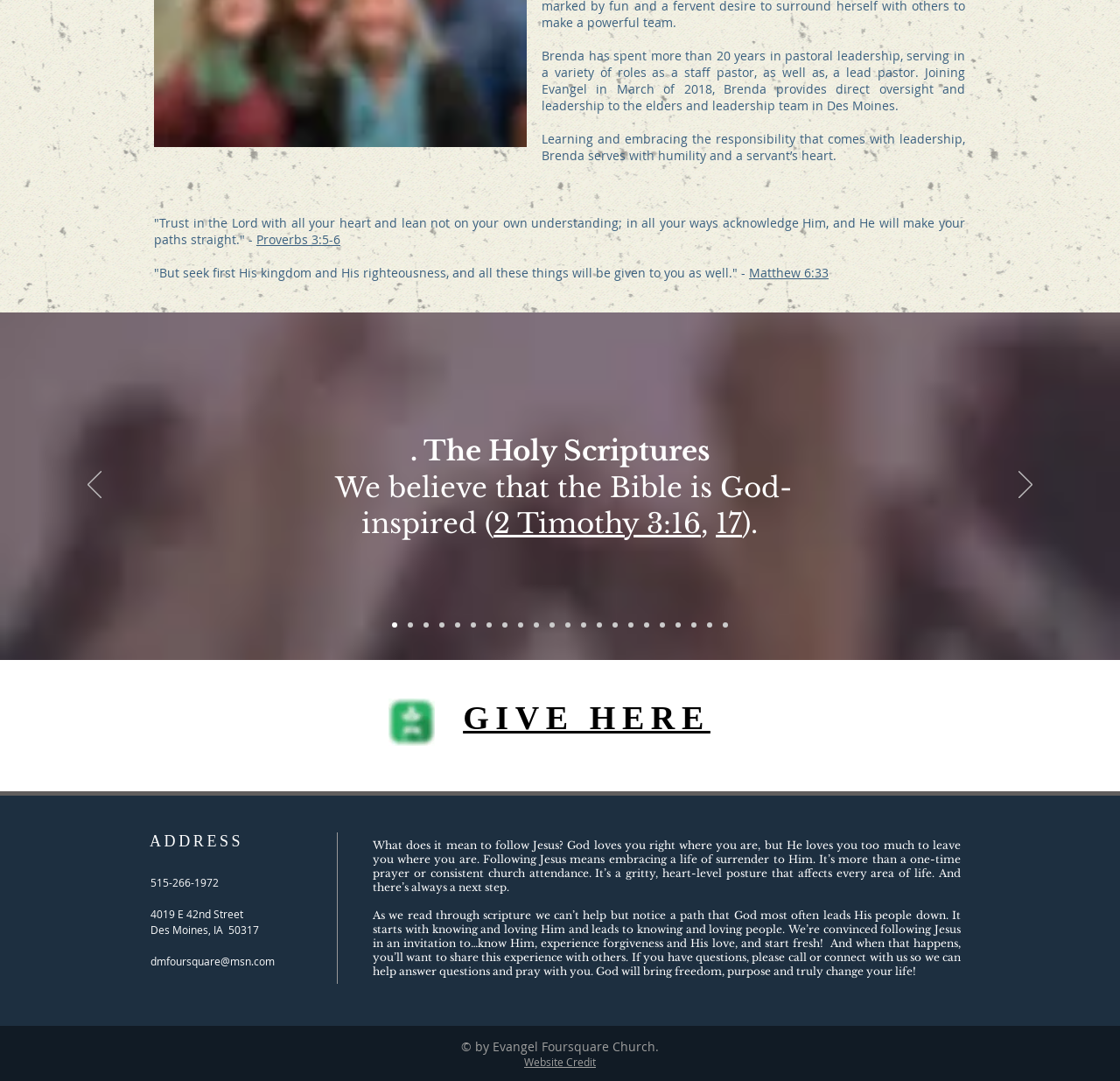What is the address of Evangel Foursquare Church?
Answer the question with a detailed and thorough explanation.

In the contact region at the bottom of the page, there is a static text '4019 E 42nd Street' which is the address of Evangel Foursquare Church.